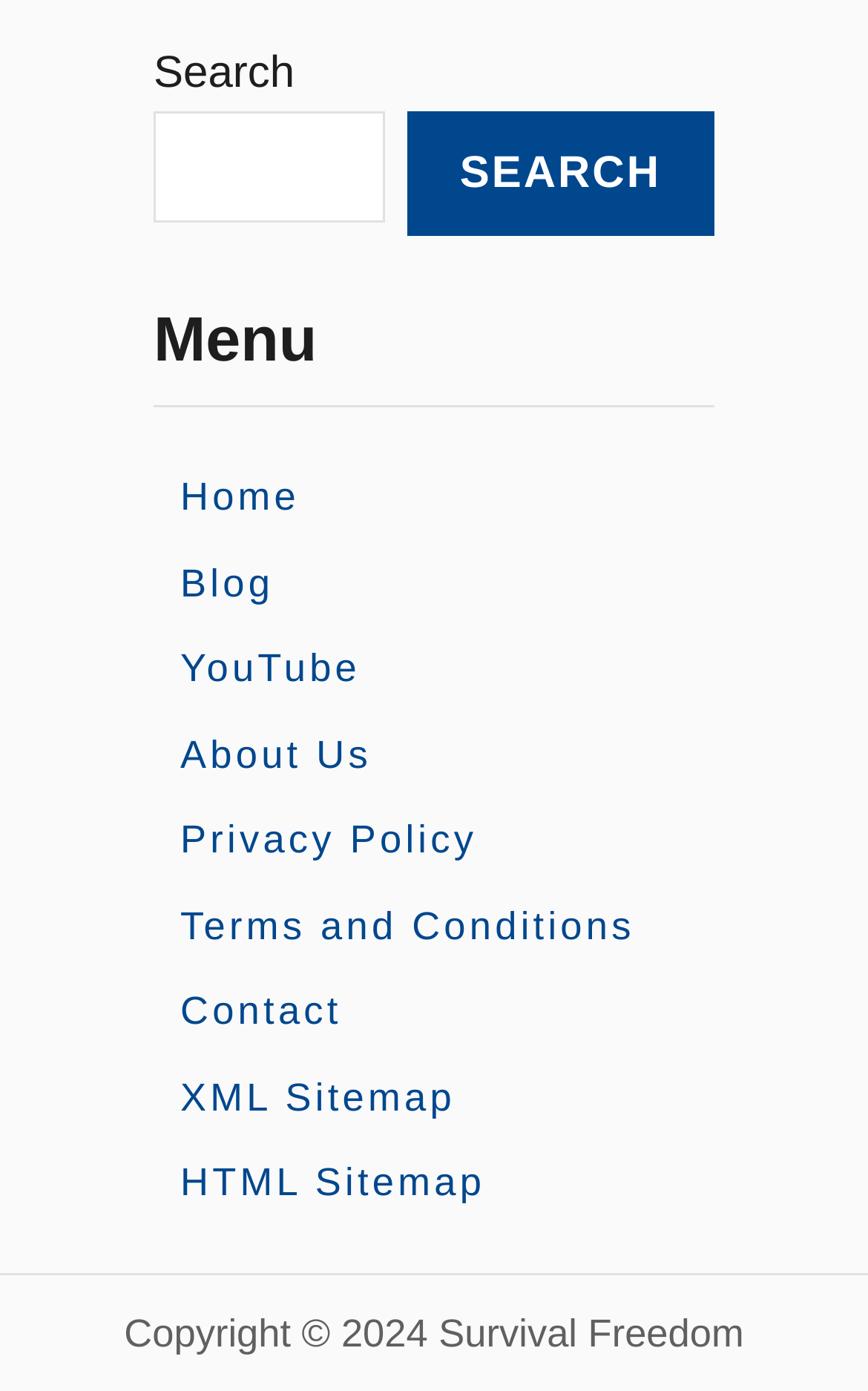Determine the bounding box coordinates of the clickable element to complete this instruction: "check about us". Provide the coordinates in the format of four float numbers between 0 and 1, [left, top, right, bottom].

[0.177, 0.507, 0.459, 0.577]